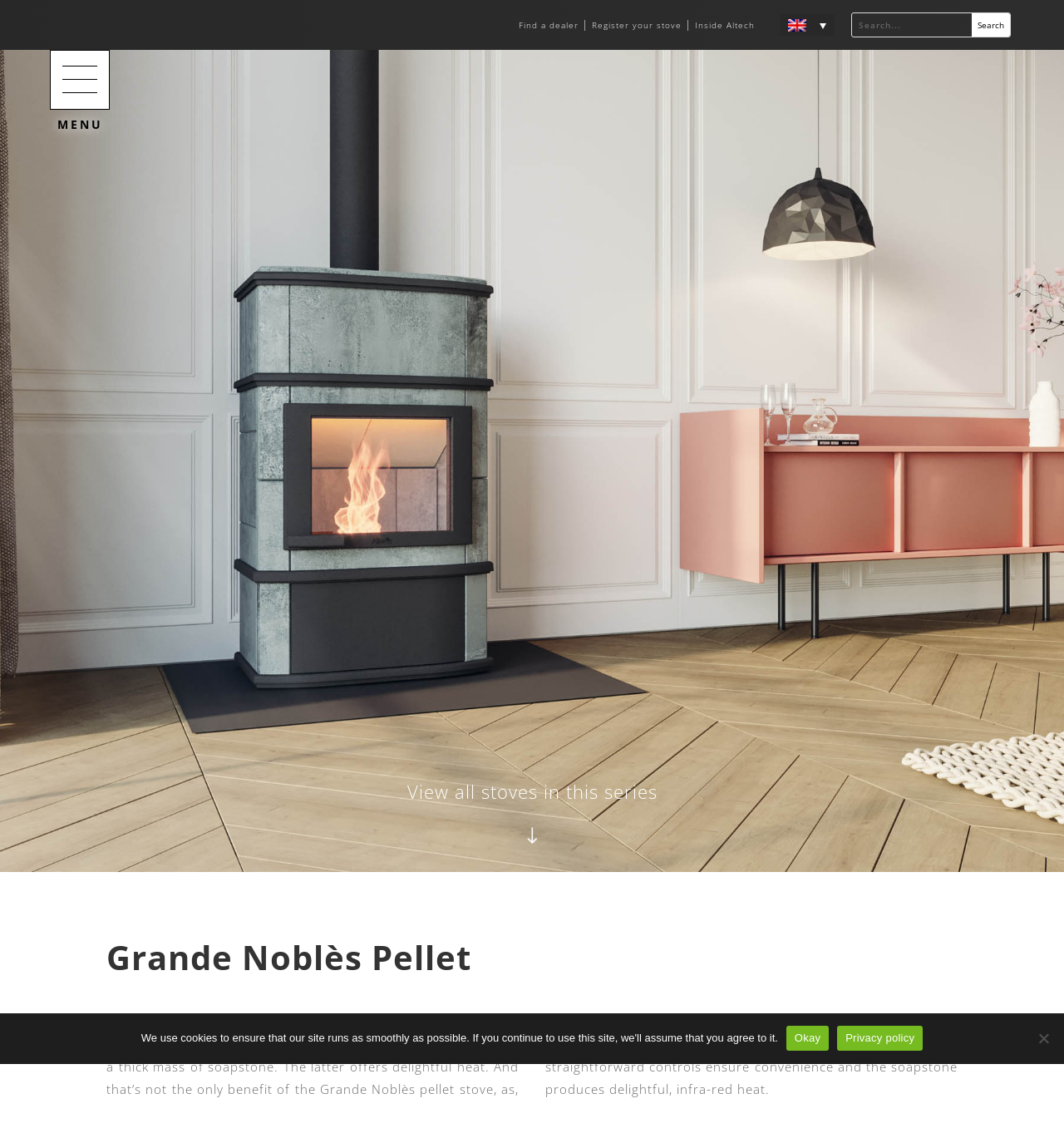Please locate the bounding box coordinates of the element's region that needs to be clicked to follow the instruction: "Click the MENU button". The bounding box coordinates should be provided as four float numbers between 0 and 1, i.e., [left, top, right, bottom].

[0.047, 0.044, 0.103, 0.096]